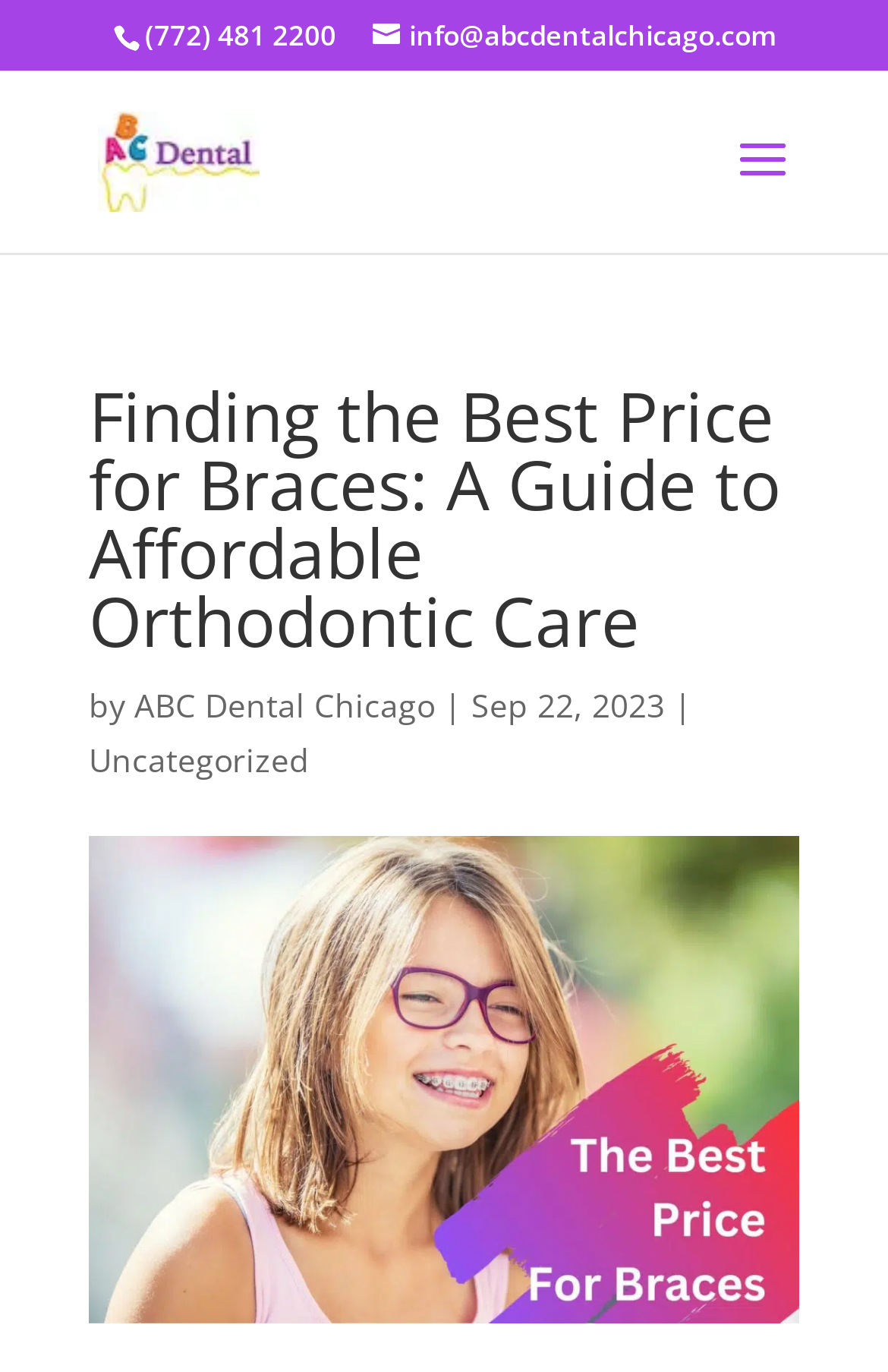Create a full and detailed caption for the entire webpage.

The webpage is about finding the best price for braces in Chicago, specifically at ABC Dental. At the top, there are three links: a phone number, an email address, and the name of the dental clinic. Below these links, there is a logo image of ABC Dental, which is also a link.

The main content of the webpage starts with a heading that reads "Finding the Best Price for Braces: A Guide to Affordable Orthodontic Care". This heading is positioned near the top center of the page. Below the heading, there is a byline that includes the name "ABC Dental Chicago" and a date "Sep 22, 2023". 

To the right of the byline, there is a category link labeled "Uncategorized". A large image takes up most of the bottom half of the page, with the caption "Best Price for Braces". This image is centered and spans almost the entire width of the page.